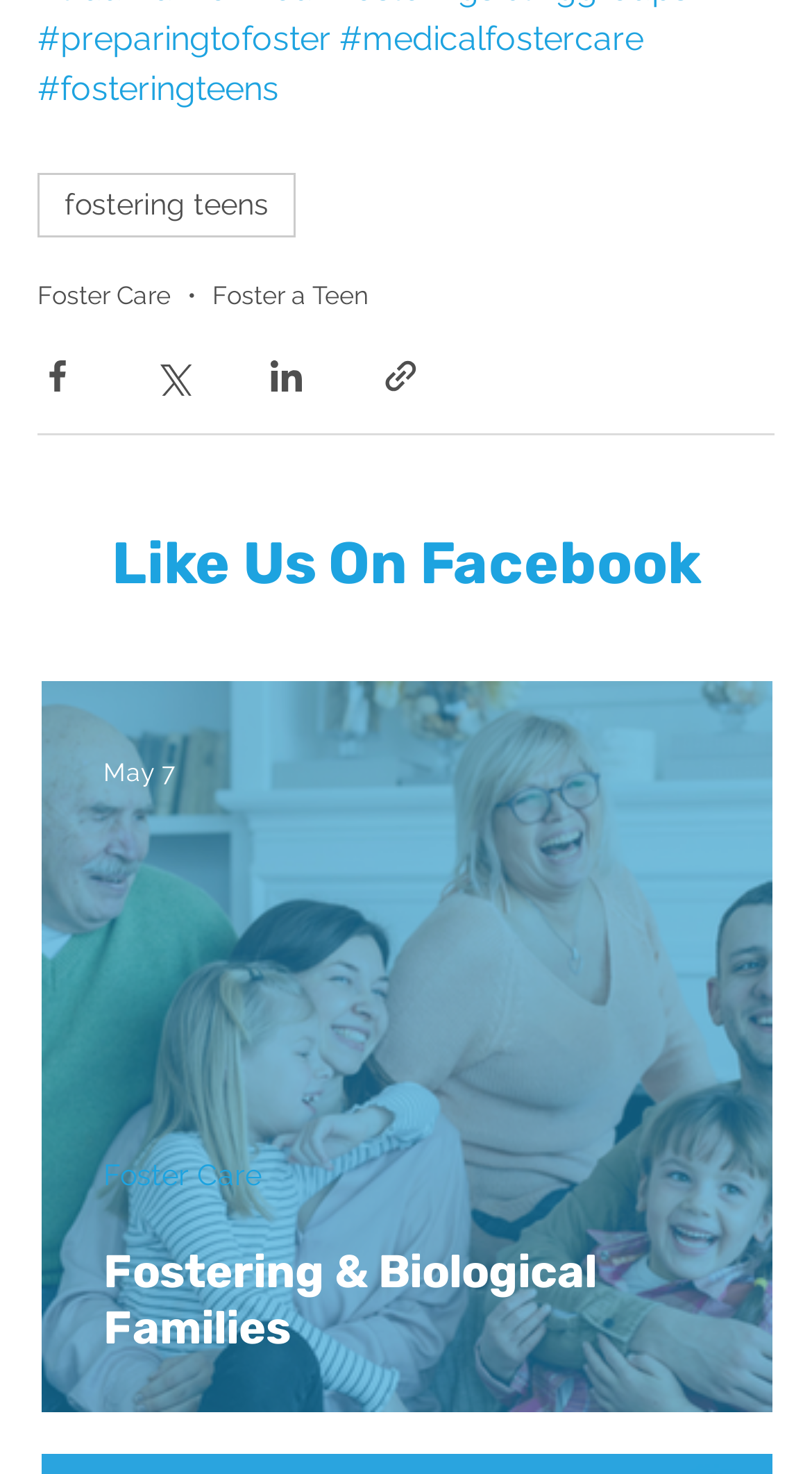Please identify the bounding box coordinates of the clickable element to fulfill the following instruction: "Share via Facebook". The coordinates should be four float numbers between 0 and 1, i.e., [left, top, right, bottom].

[0.046, 0.243, 0.095, 0.269]